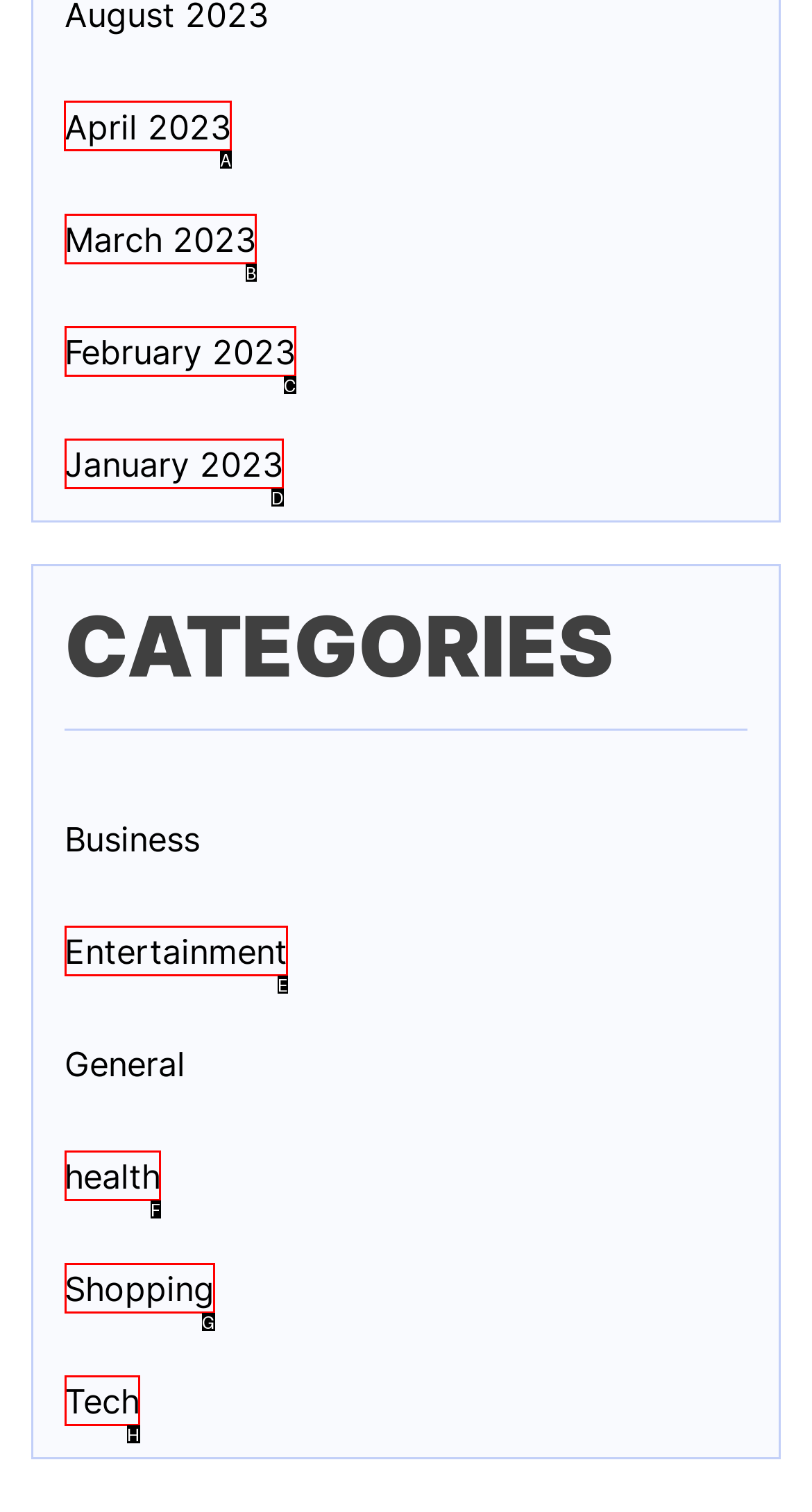Tell me the correct option to click for this task: View news from April 2023
Write down the option's letter from the given choices.

A